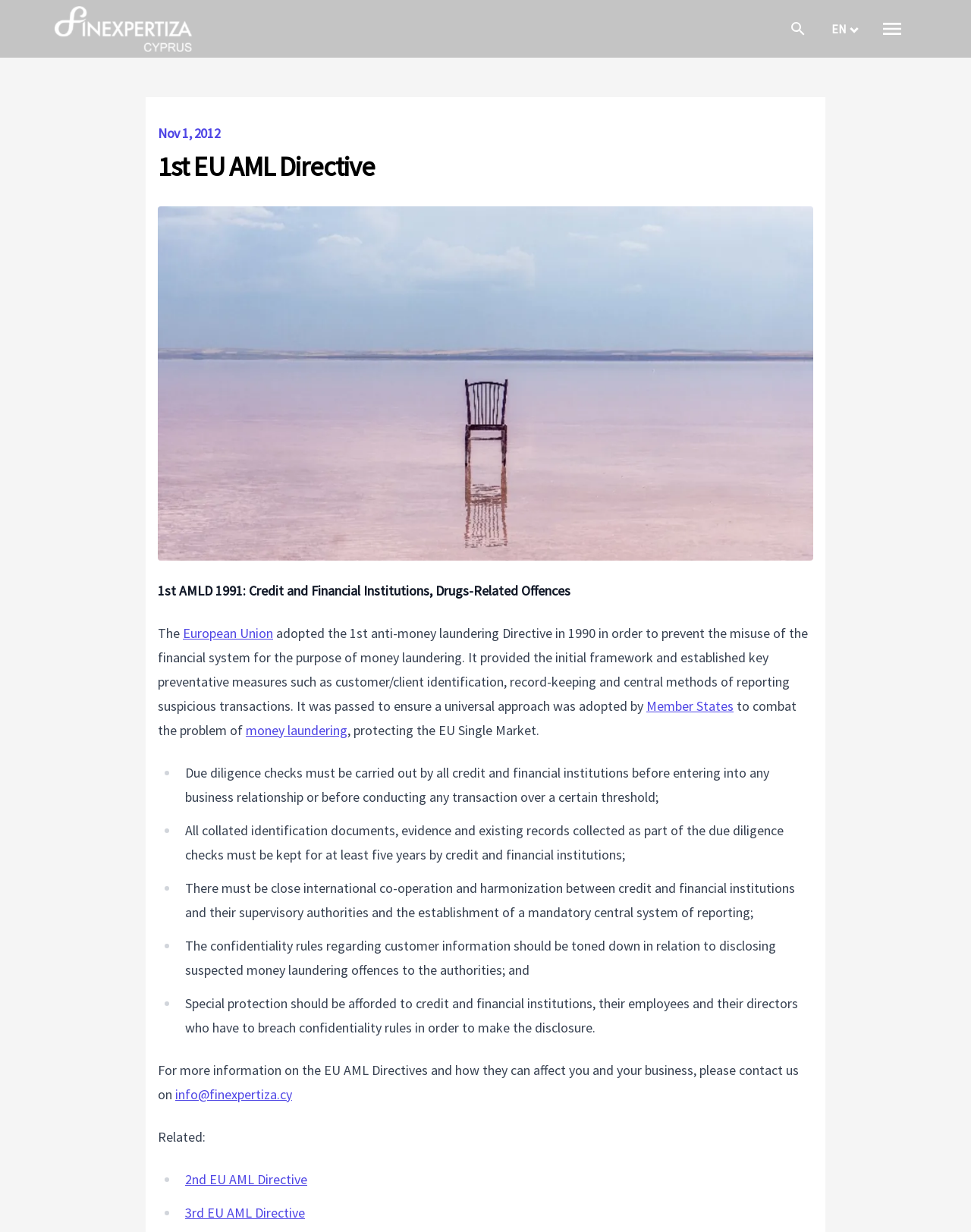Identify the main title of the webpage and generate its text content.

1st EU AML Directive